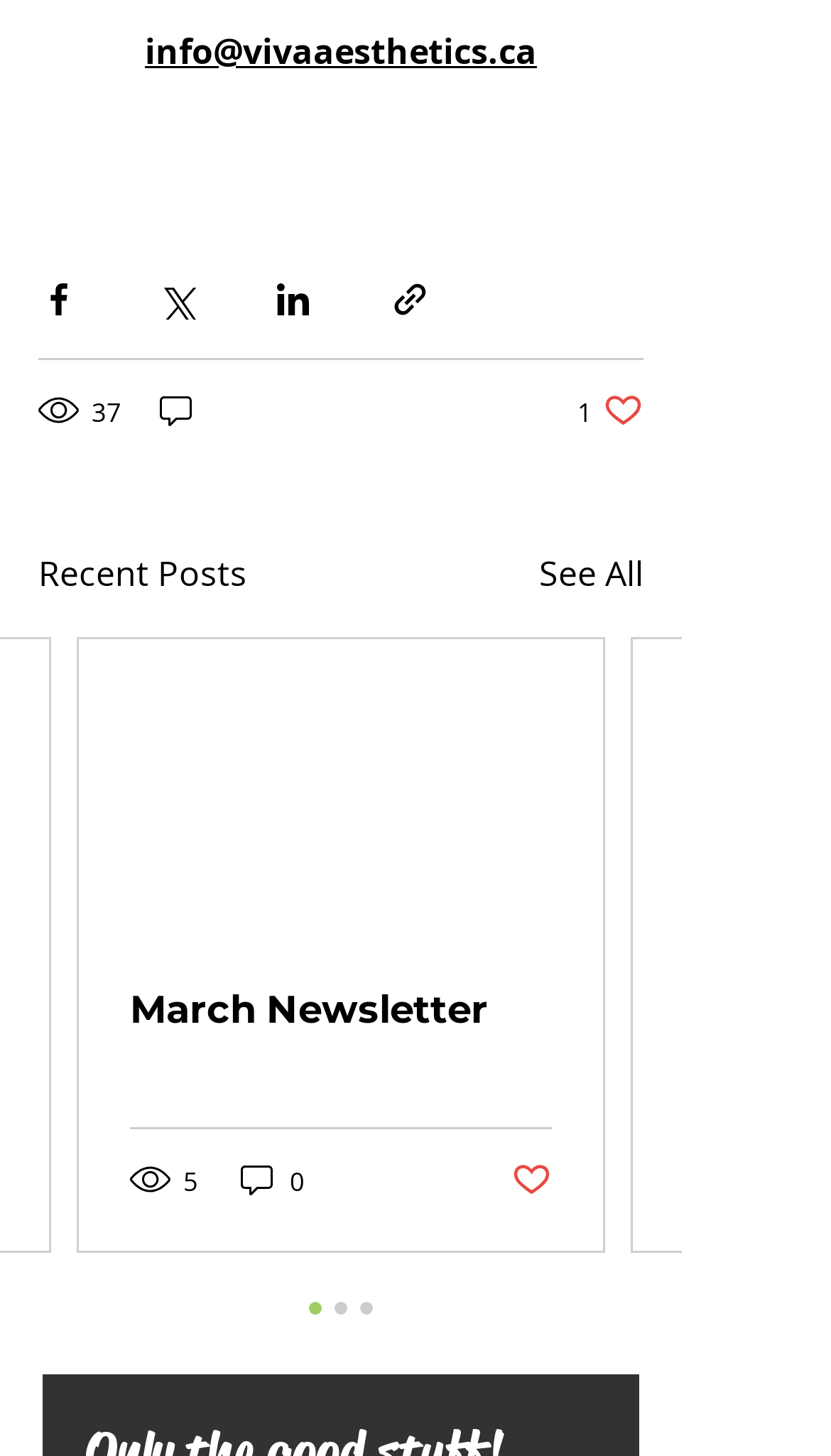Determine the bounding box coordinates of the clickable element to complete this instruction: "Read March Newsletter". Provide the coordinates in the format of four float numbers between 0 and 1, [left, top, right, bottom].

[0.156, 0.677, 0.664, 0.709]